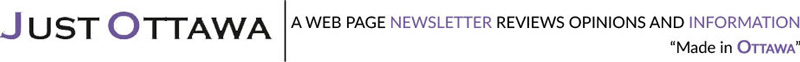Produce a meticulous caption for the image.

The image prominently features the logo of "Just Ottawa," a platform dedicated to providing reviews, opinions, and information. The logo is displayed in a modern font, with "JUST" in bold and "Ottawa" styled in a more elegant script, creating a visually appealing contrast. The words "A WEB PAGE NEWSLETTER REVIEWS OPINIONS AND INFORMATION" are included beneath, emphasizing the newsletter's focus and purpose. The tagline "Made in Ottawa" adds a personal touch, reflecting the local emphasis of the content. The overall design is clean and professional, ideal for engaging the readers and highlighting the platform's commitment to local insights.